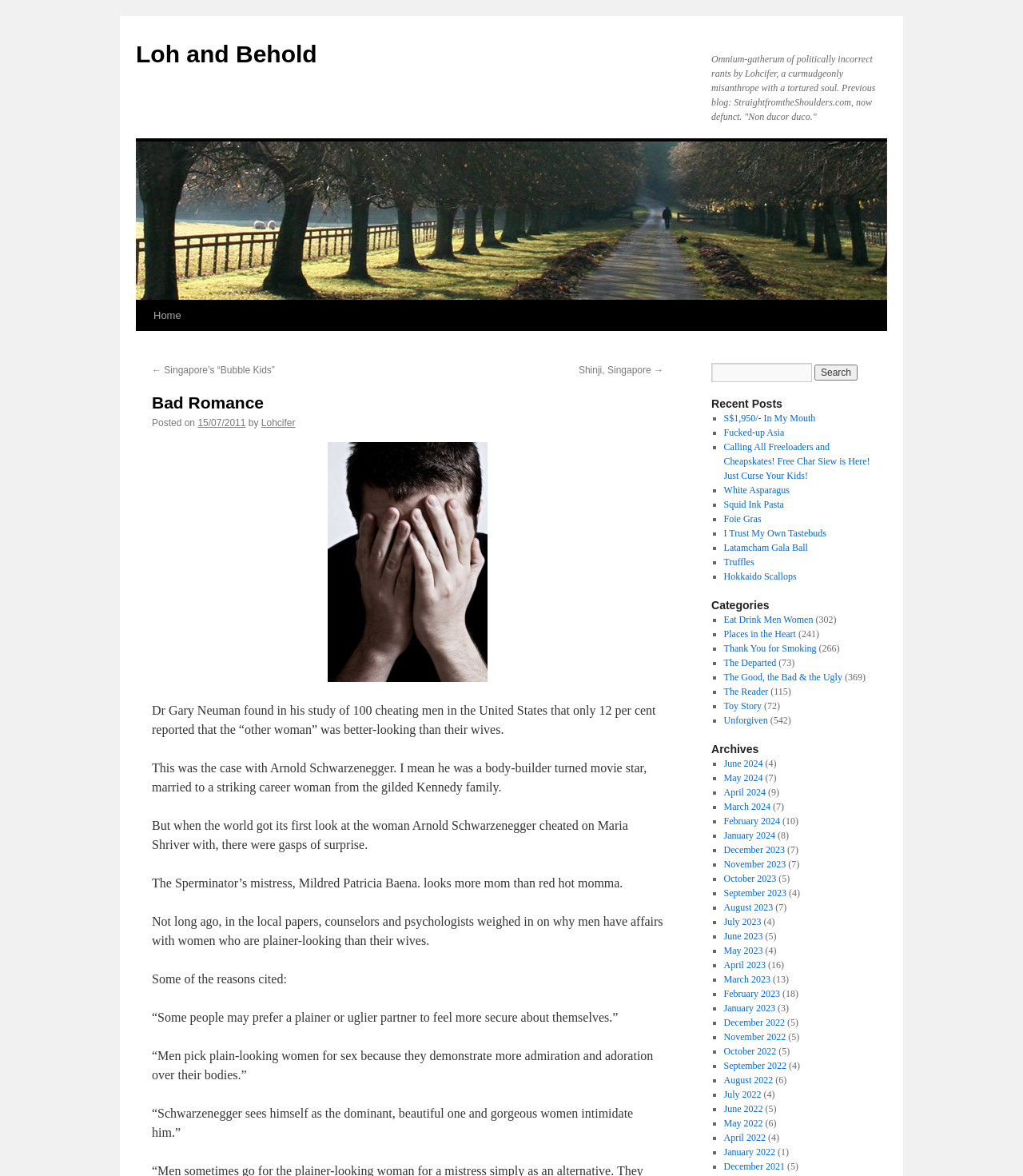Please answer the following query using a single word or phrase: 
What is the topic of the current post?

Why men cheat with less attractive women